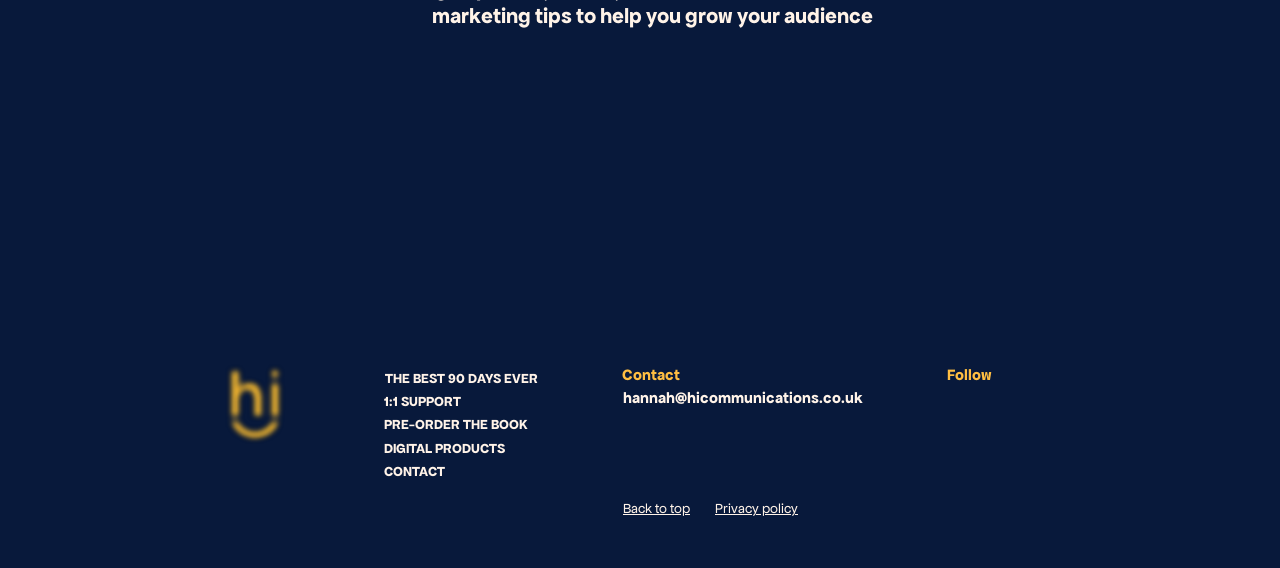Refer to the screenshot and answer the following question in detail:
How many main sections are there in the navigation menu?

The navigation menu contains three main sections: 'THE BEST 90 DAYS EVER', '1:1 SUPPORT', and 'DIGITAL PRODUCTS'. These sections are represented by link elements with distinct bounding box coordinates and text content.